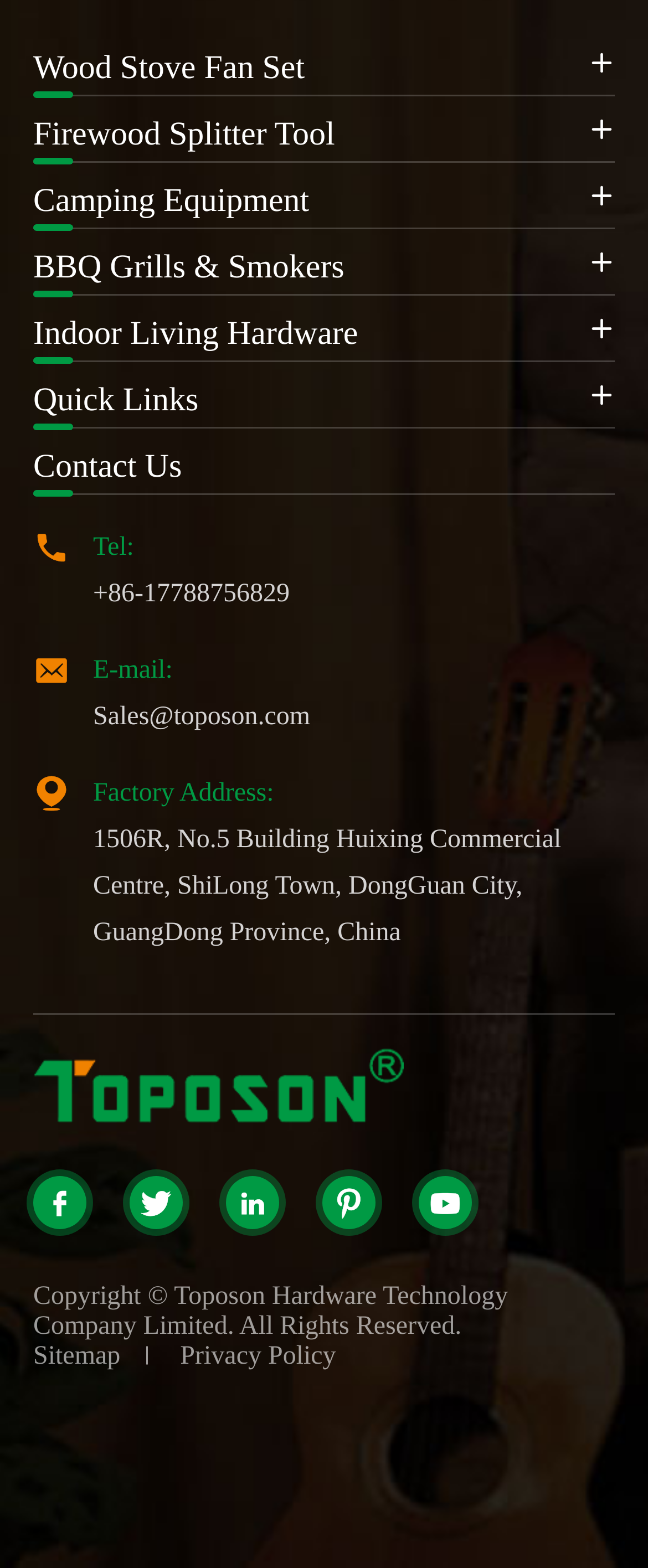Provide a one-word or short-phrase response to the question:
How many social media links are there?

5